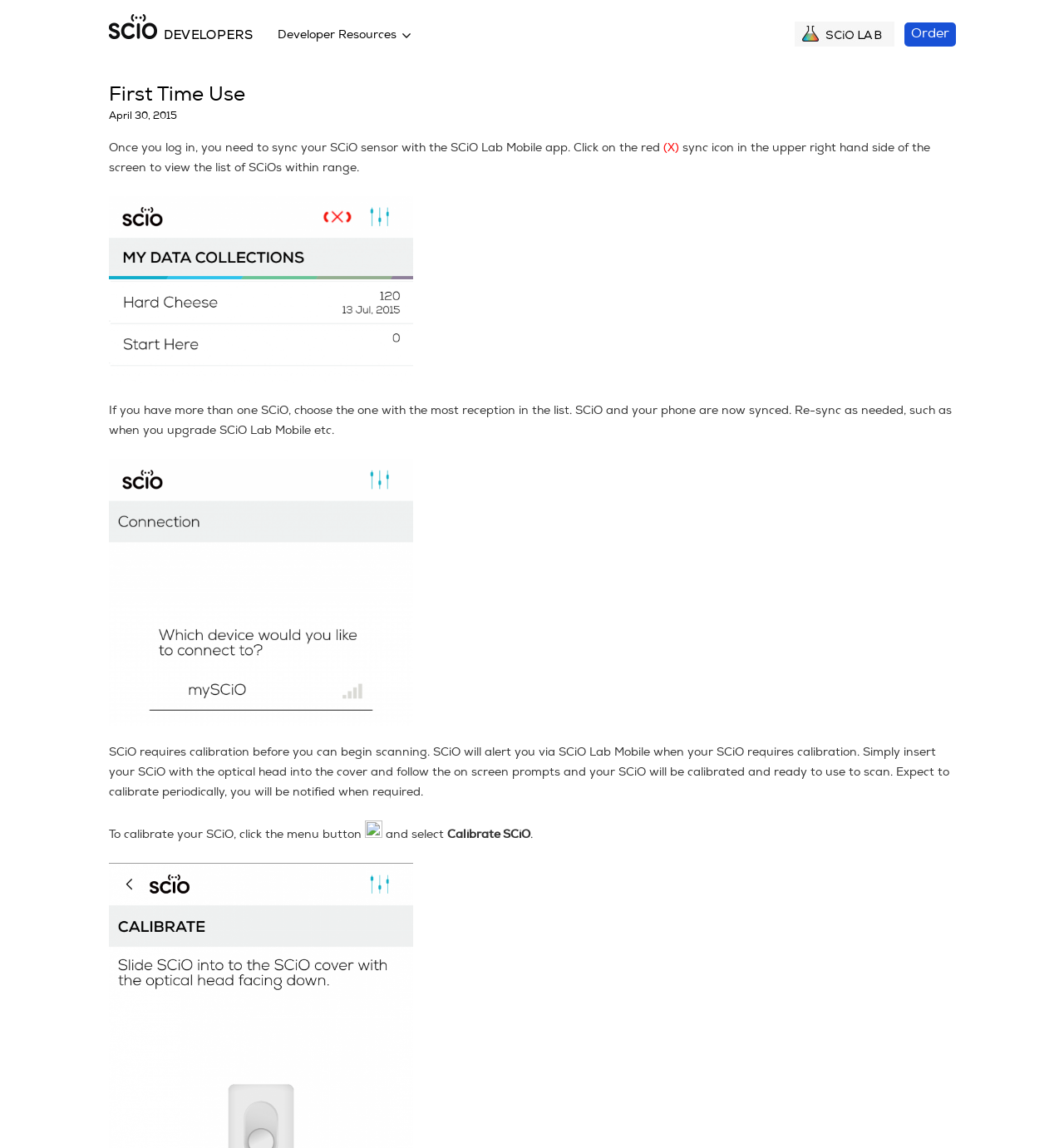What should I do if I have more than one SCiO?
Provide an in-depth and detailed explanation in response to the question.

If I have more than one SCiO, I should choose the one with the most reception in the list. This is mentioned in the text 'If you have more than one SCiO, choose the one with the most reception in the list'.